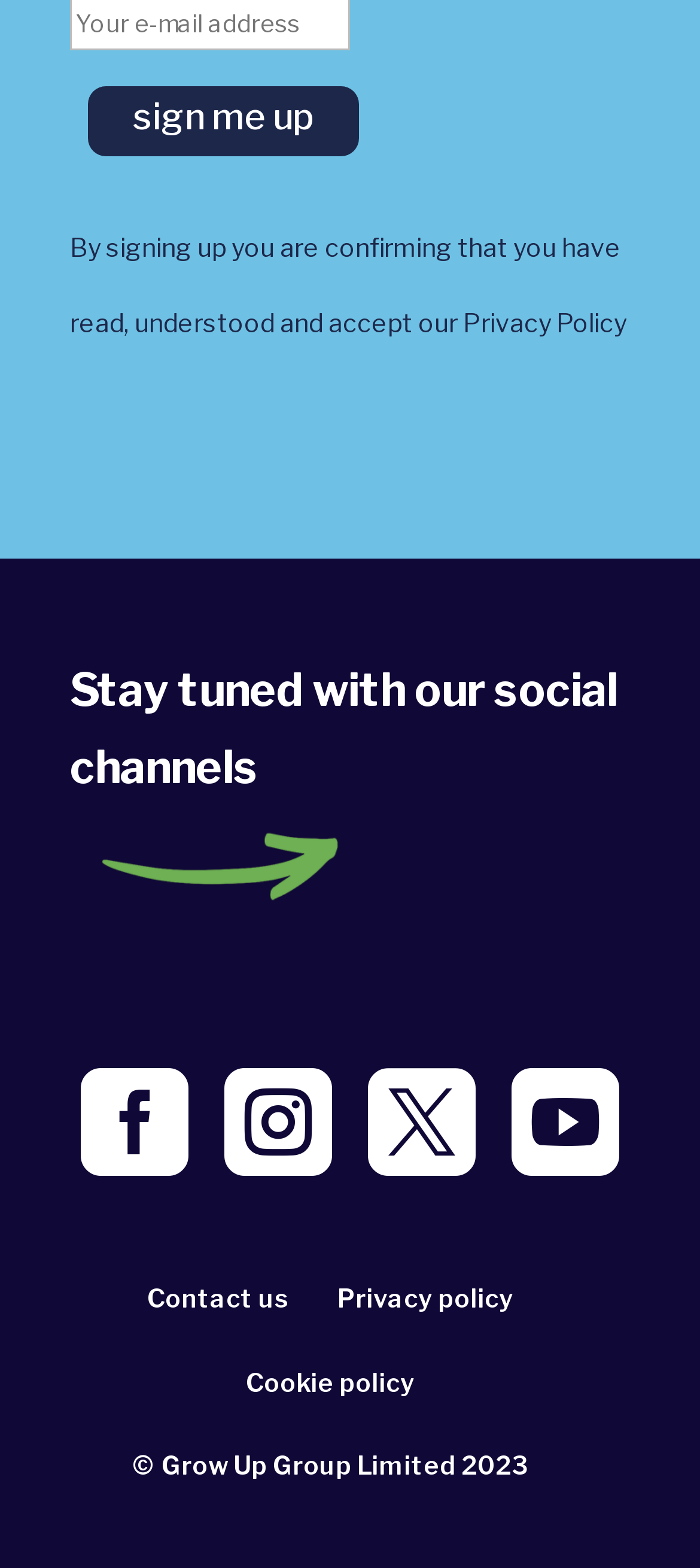Determine the bounding box coordinates (top-left x, top-left y, bottom-right x, bottom-right y) of the UI element described in the following text: Cookie policy

[0.351, 0.871, 0.592, 0.891]